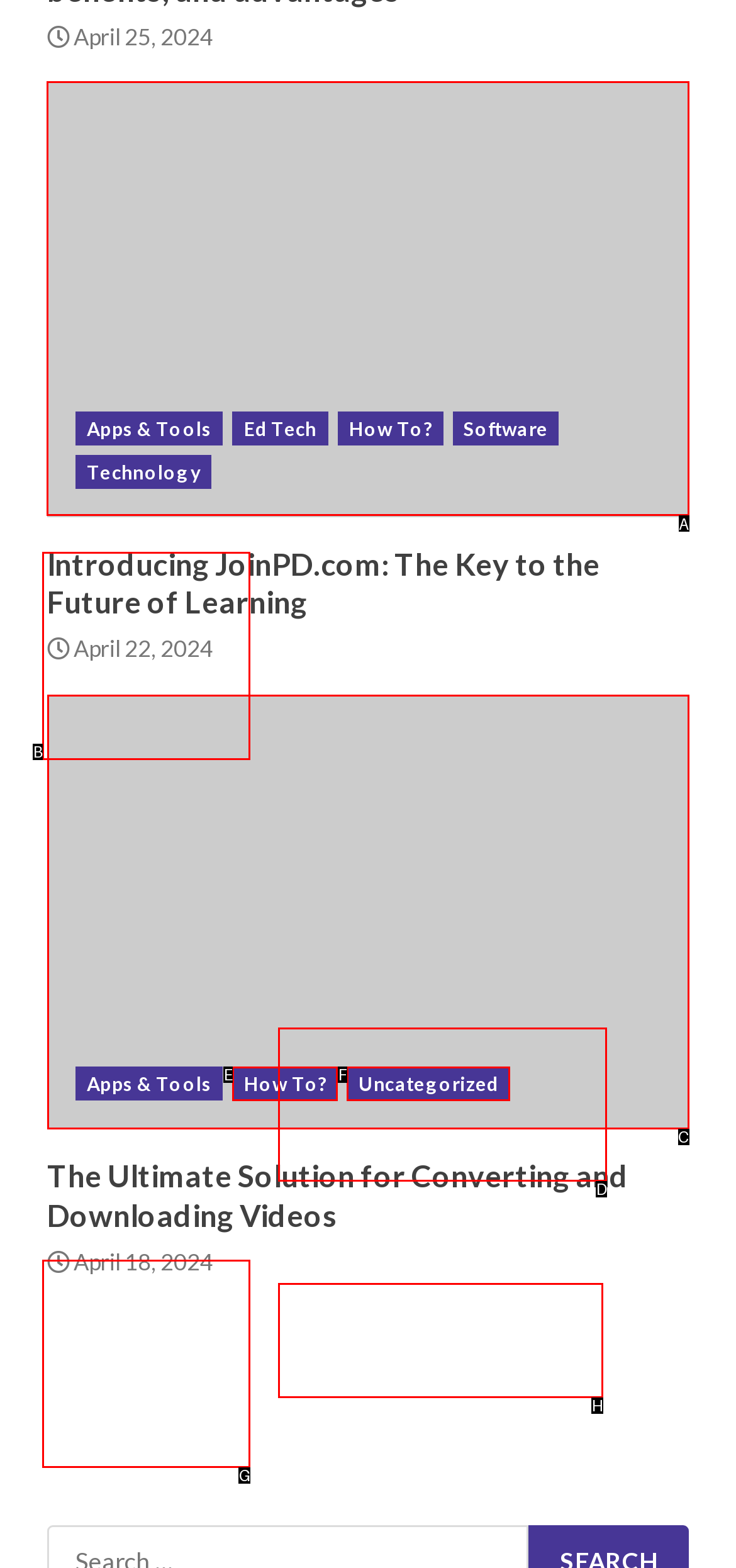Pick the option that should be clicked to perform the following task: Click on the link to learn about JoinPD.com
Answer with the letter of the selected option from the available choices.

A